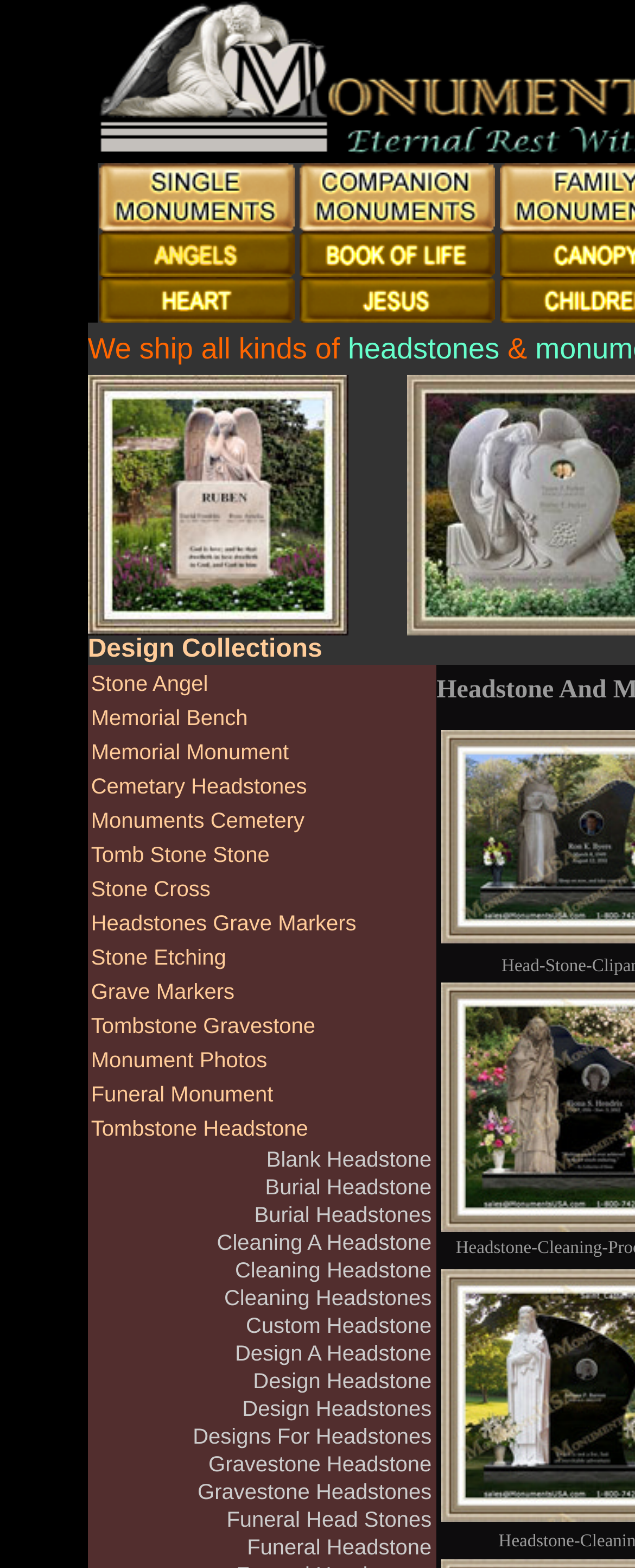Determine the bounding box coordinates in the format (top-left x, top-left y, bottom-right x, bottom-right y). Ensure all values are floating point numbers between 0 and 1. Identify the bounding box of the UI element described by: Stone Angel

[0.143, 0.428, 0.328, 0.444]